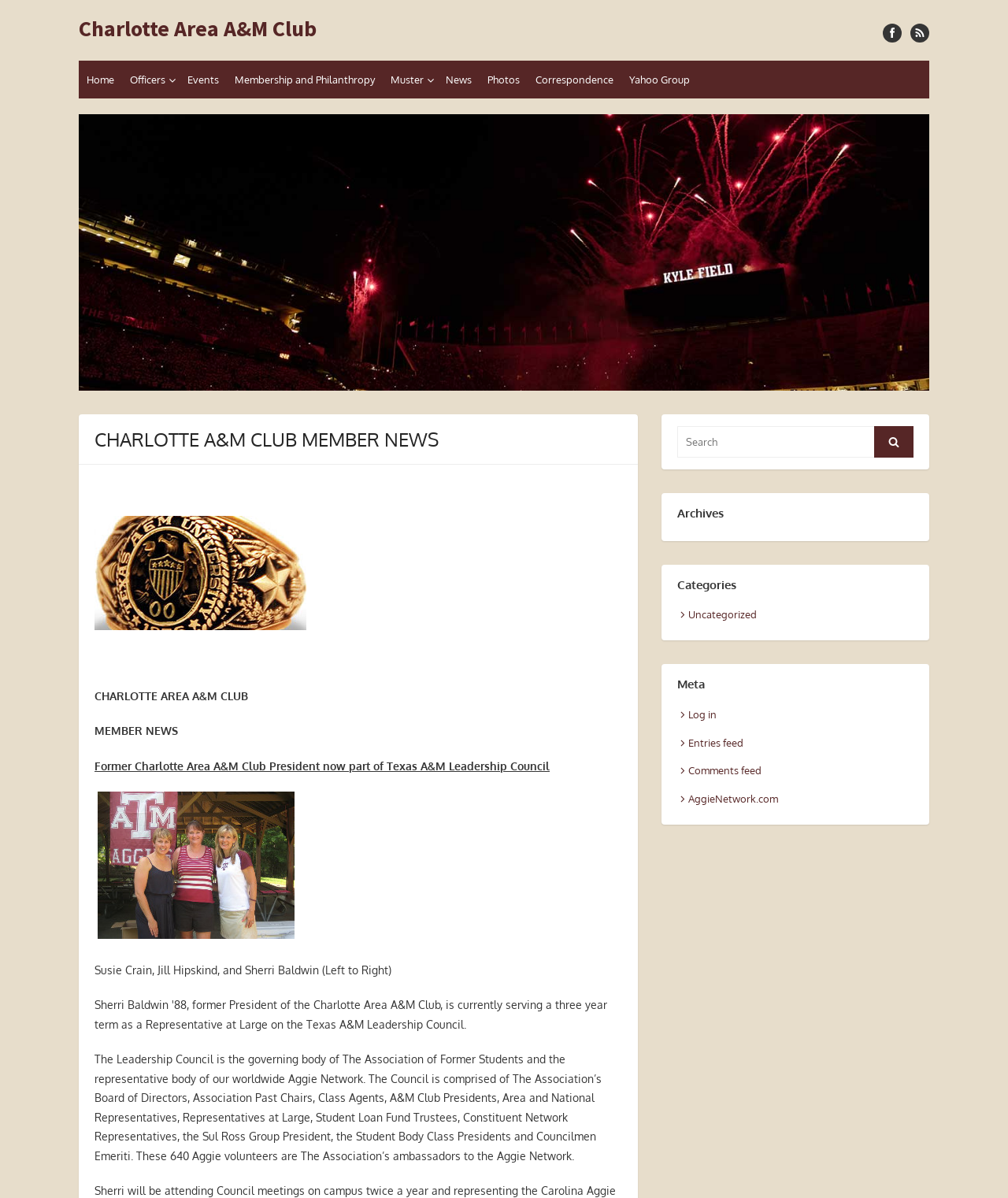Using the provided element description: "parent_node: Search for: name="s" placeholder="Search"", determine the bounding box coordinates of the corresponding UI element in the screenshot.

[0.672, 0.355, 0.906, 0.382]